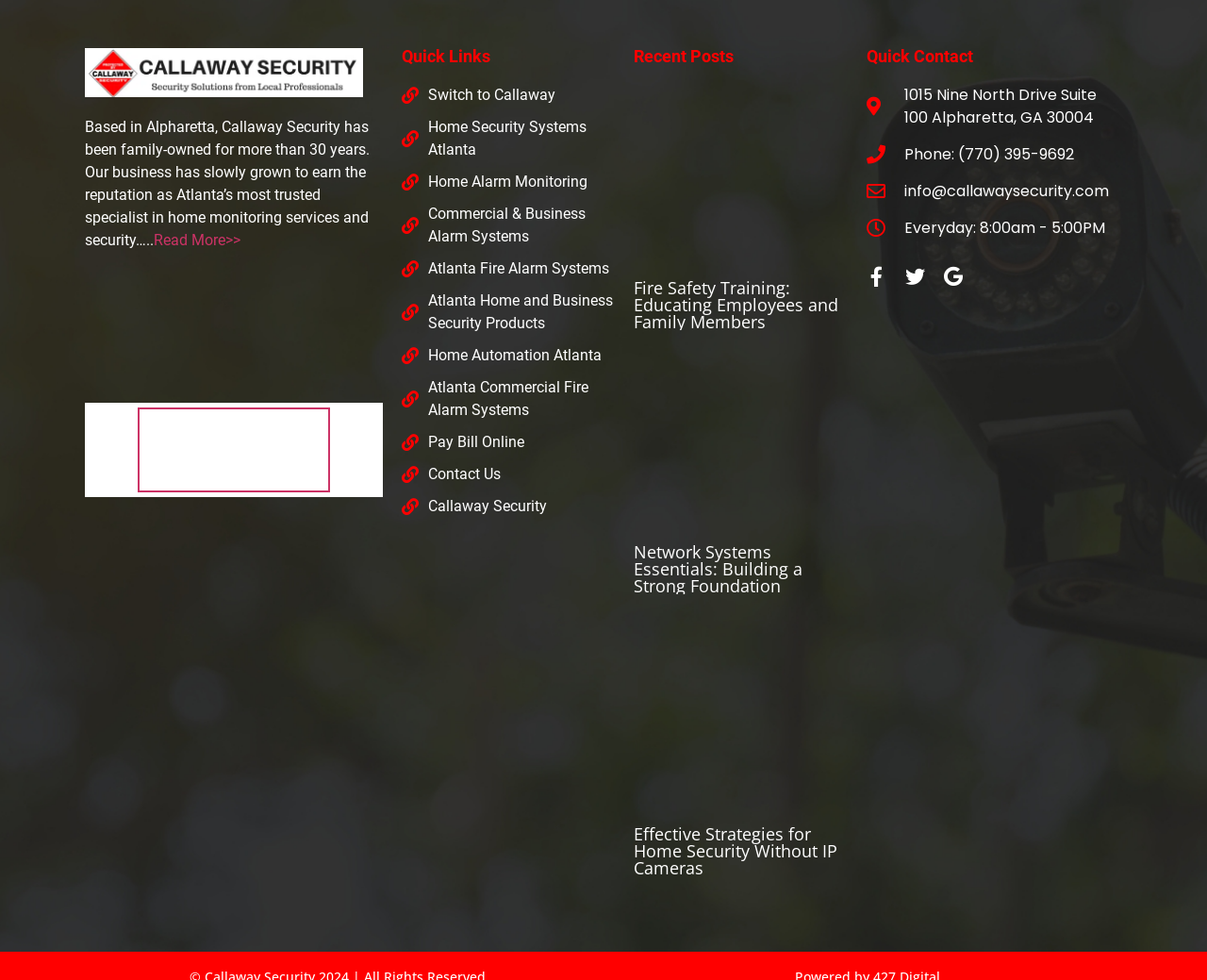Answer this question in one word or a short phrase: What is the name of the company?

Callaway Security